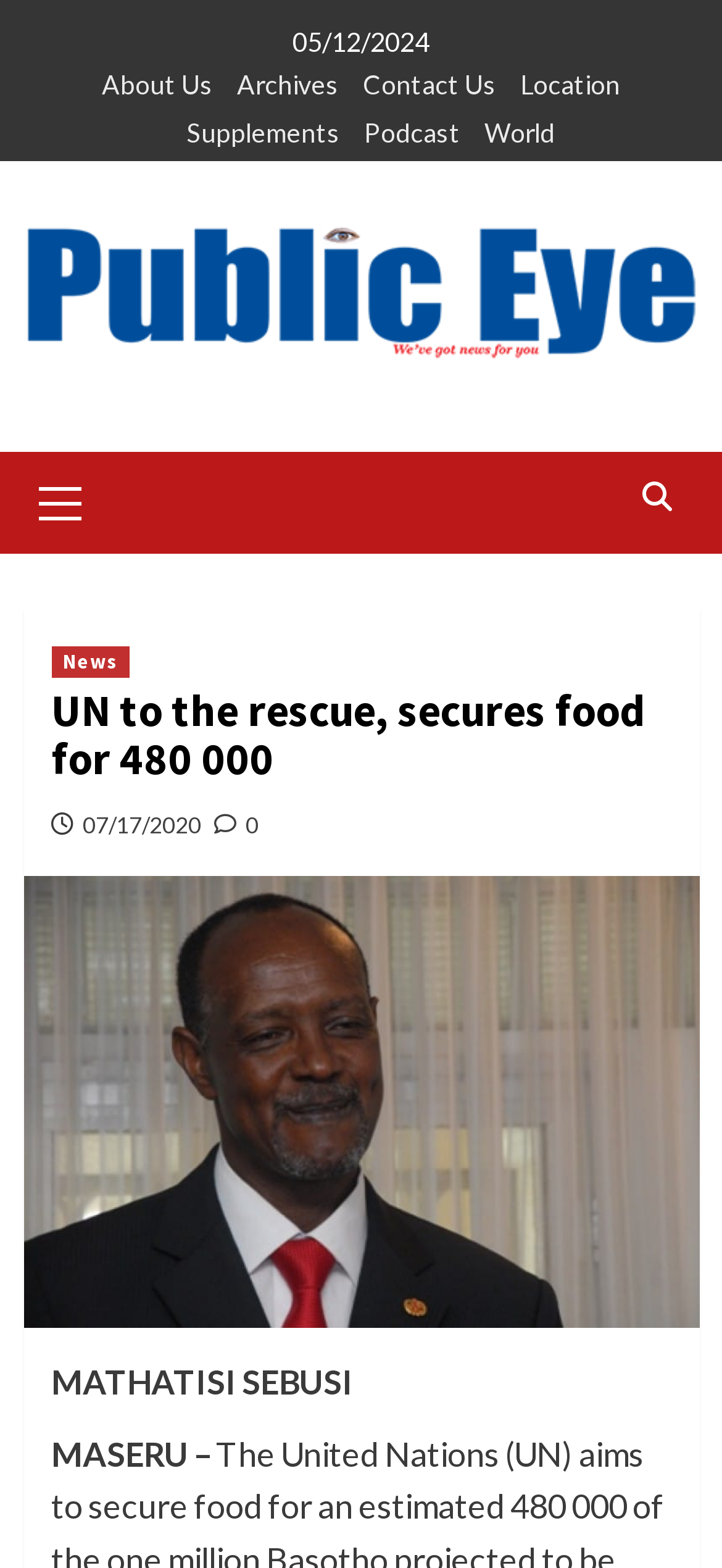Find the bounding box coordinates of the area that needs to be clicked in order to achieve the following instruction: "listen to Podcast". The coordinates should be specified as four float numbers between 0 and 1, i.e., [left, top, right, bottom].

[0.478, 0.073, 0.637, 0.103]